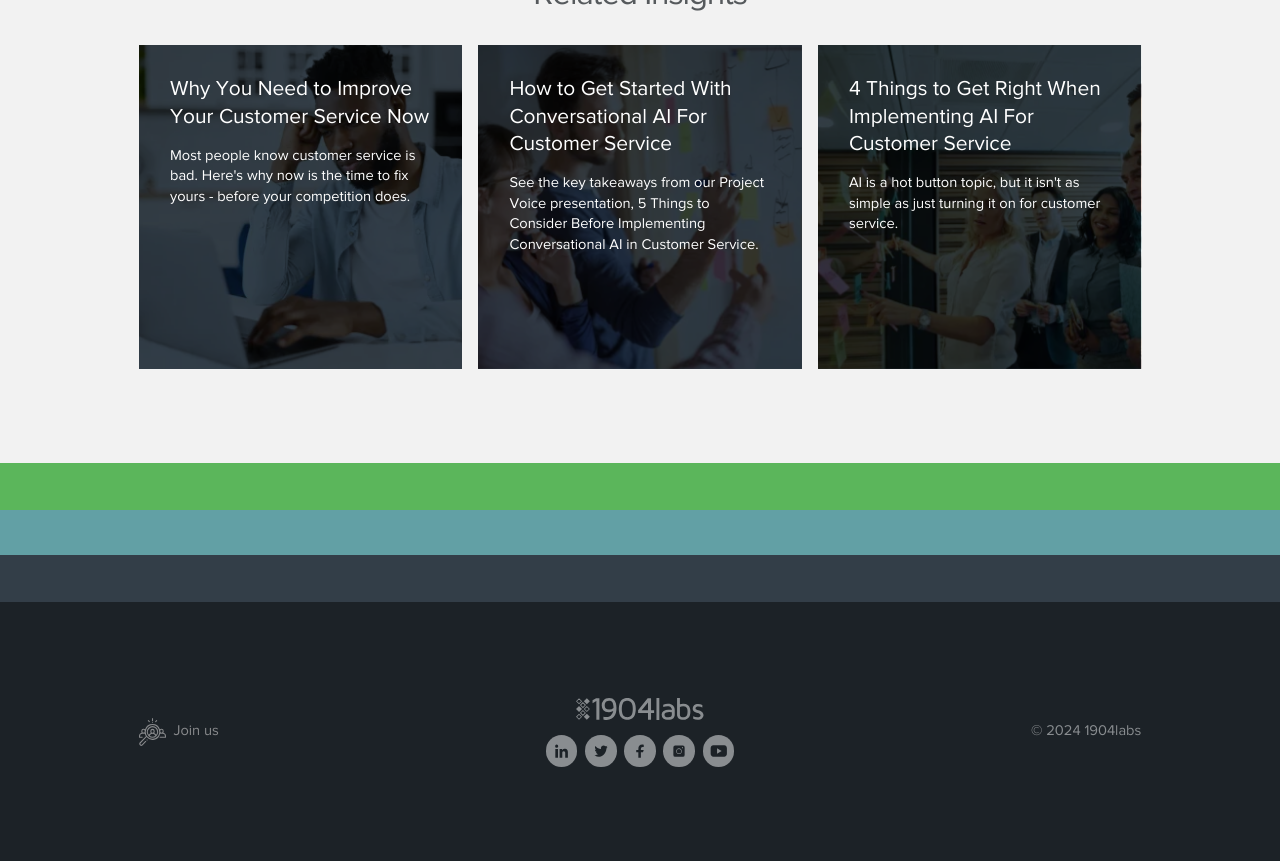Use a single word or phrase to answer the question: 
What is the purpose of the 'Join us' link?

To join the company